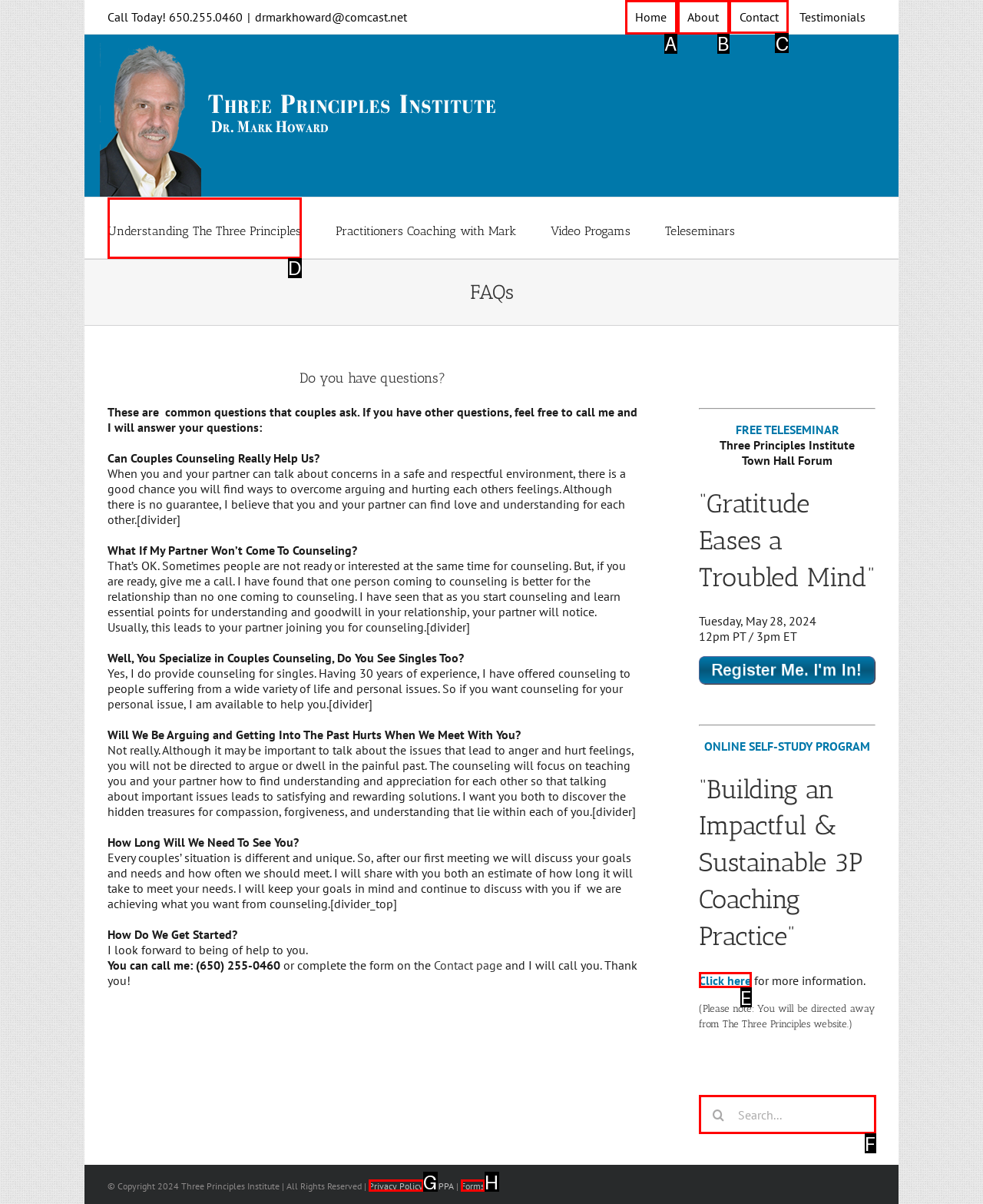Find the correct option to complete this instruction: Click the 'Contact' link. Reply with the corresponding letter.

C